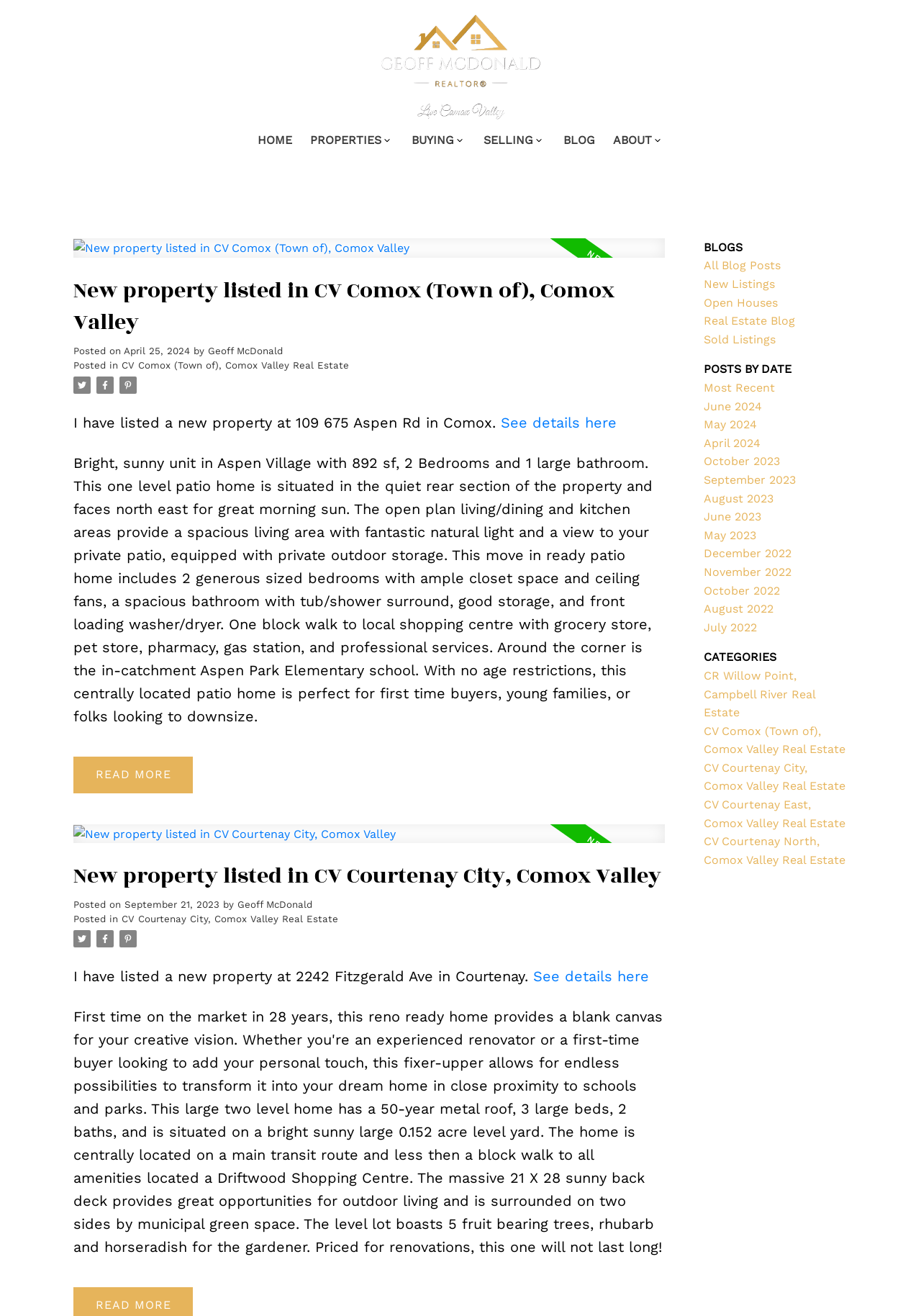Based on what you see in the screenshot, provide a thorough answer to this question: How many bedrooms does the property at 109 675 Aspen Rd have?

The property details can be found in the article section, where it is mentioned that the property at 109 675 Aspen Rd has 2 bedrooms.